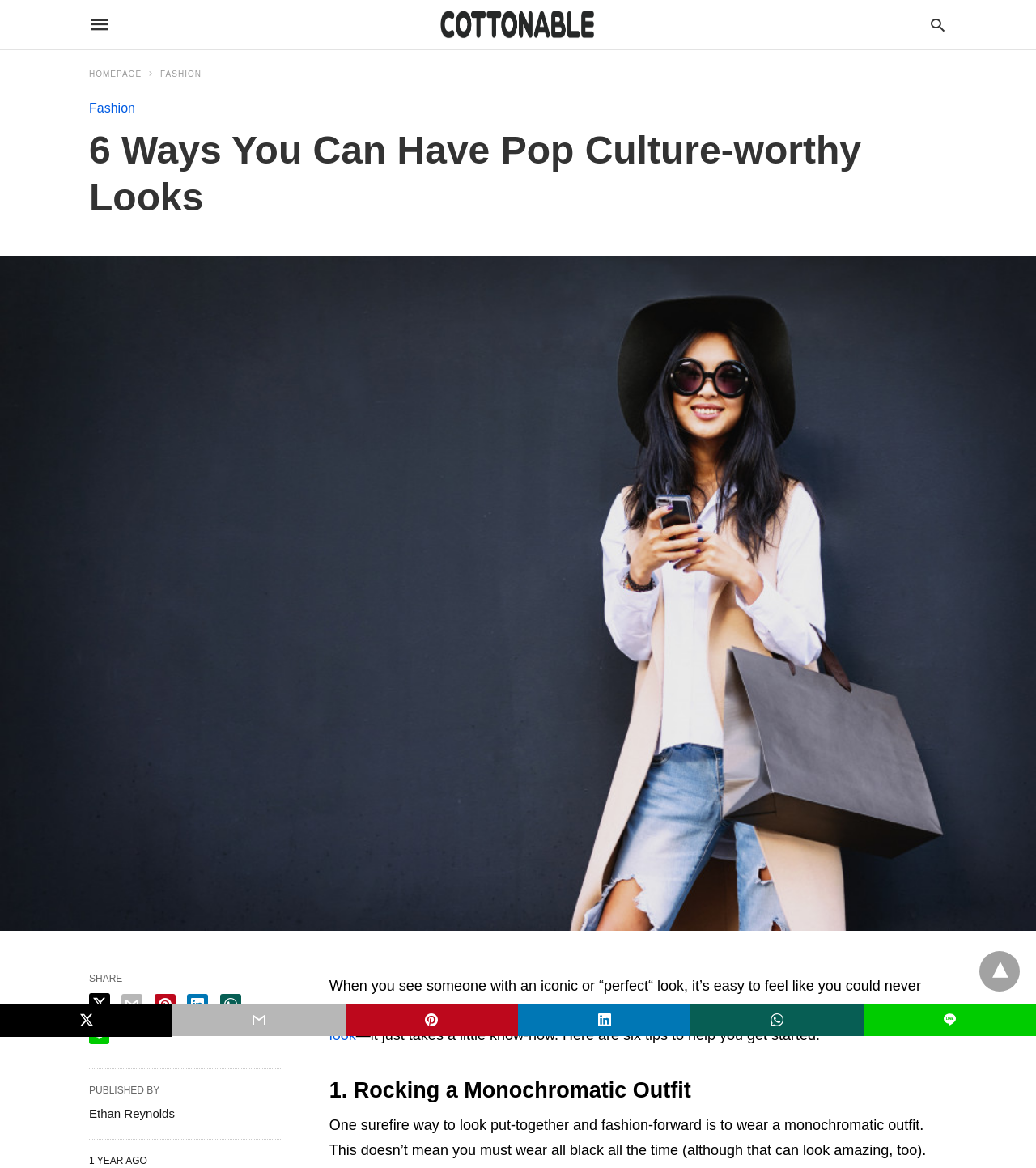What is the topic of the article?
Using the information from the image, provide a comprehensive answer to the question.

The topic of the article is having pop culture-worthy looks, which can be inferred from the heading '6 Ways You Can Have Pop Culture-worthy Looks' and the content of the article.